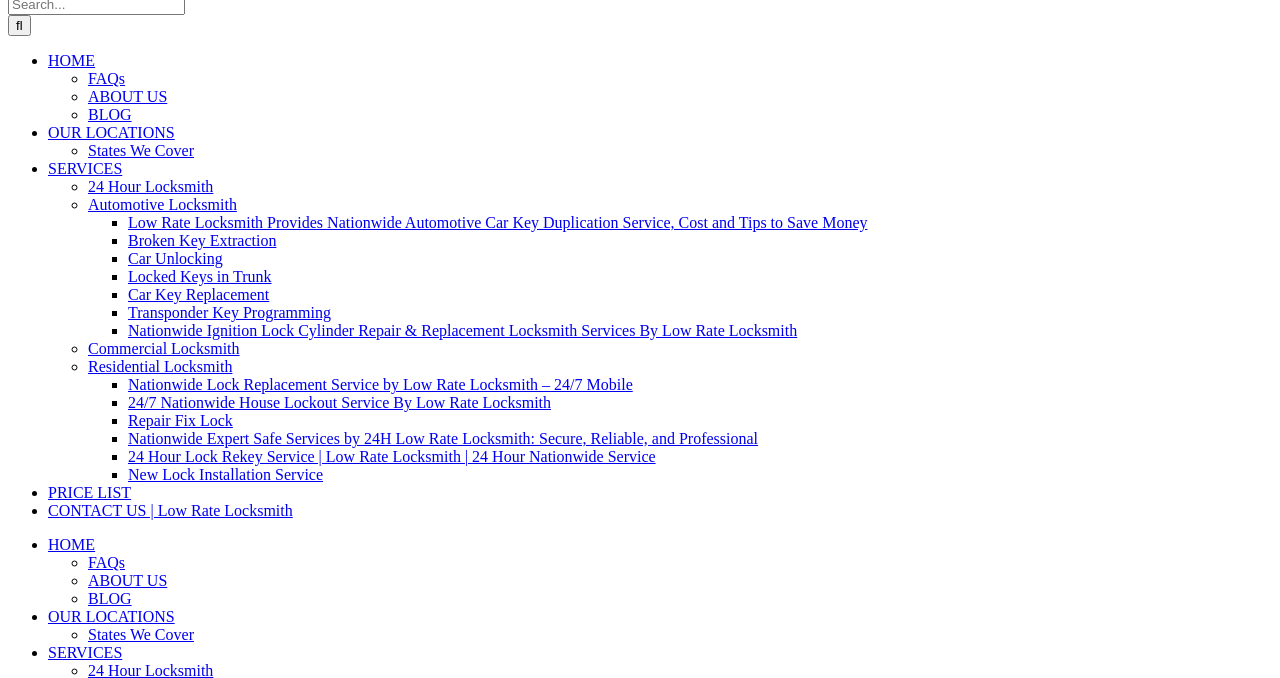Bounding box coordinates are given in the format (top-left x, top-left y, bottom-right x, bottom-right y). All values should be floating point numbers between 0 and 1. Provide the bounding box coordinate for the UI element described as: HOME

None